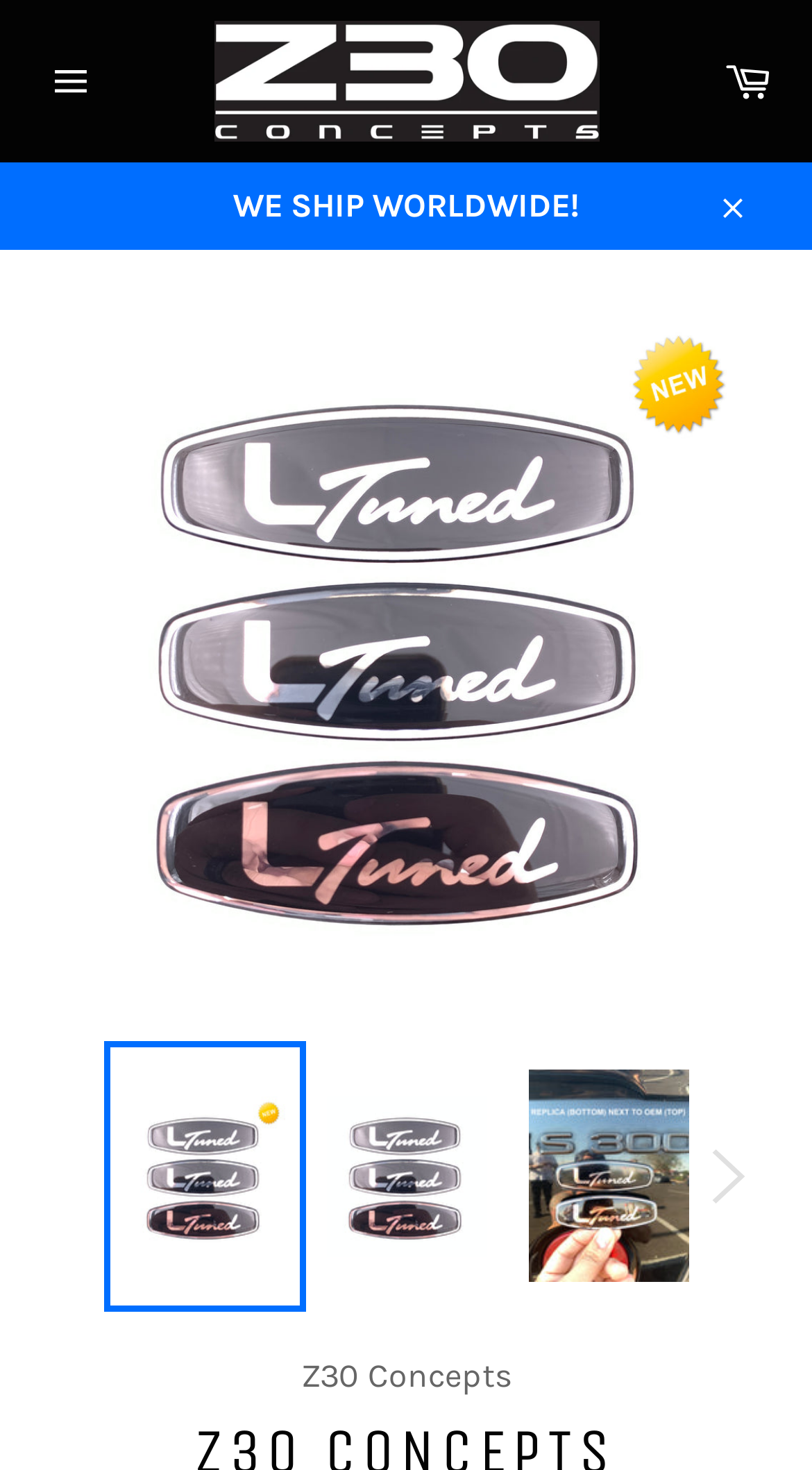Determine the bounding box coordinates of the region that needs to be clicked to achieve the task: "Visit the Z30 Concepts homepage".

[0.263, 0.014, 0.737, 0.096]